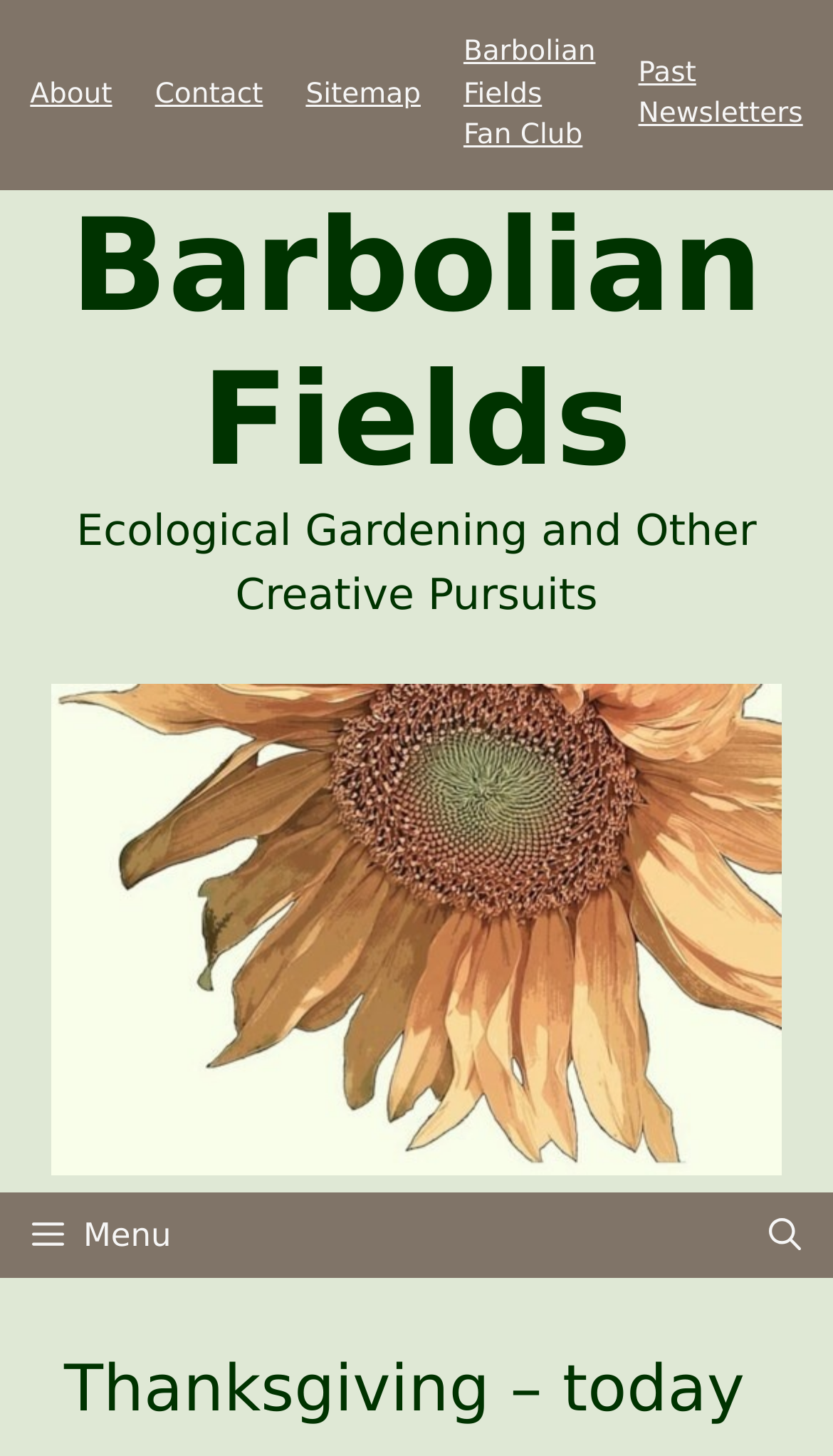How many links are in the navigation section?
Based on the image, please offer an in-depth response to the question.

I counted the number of links in the navigation section and found only one link, which is 'Open Search Bar'.